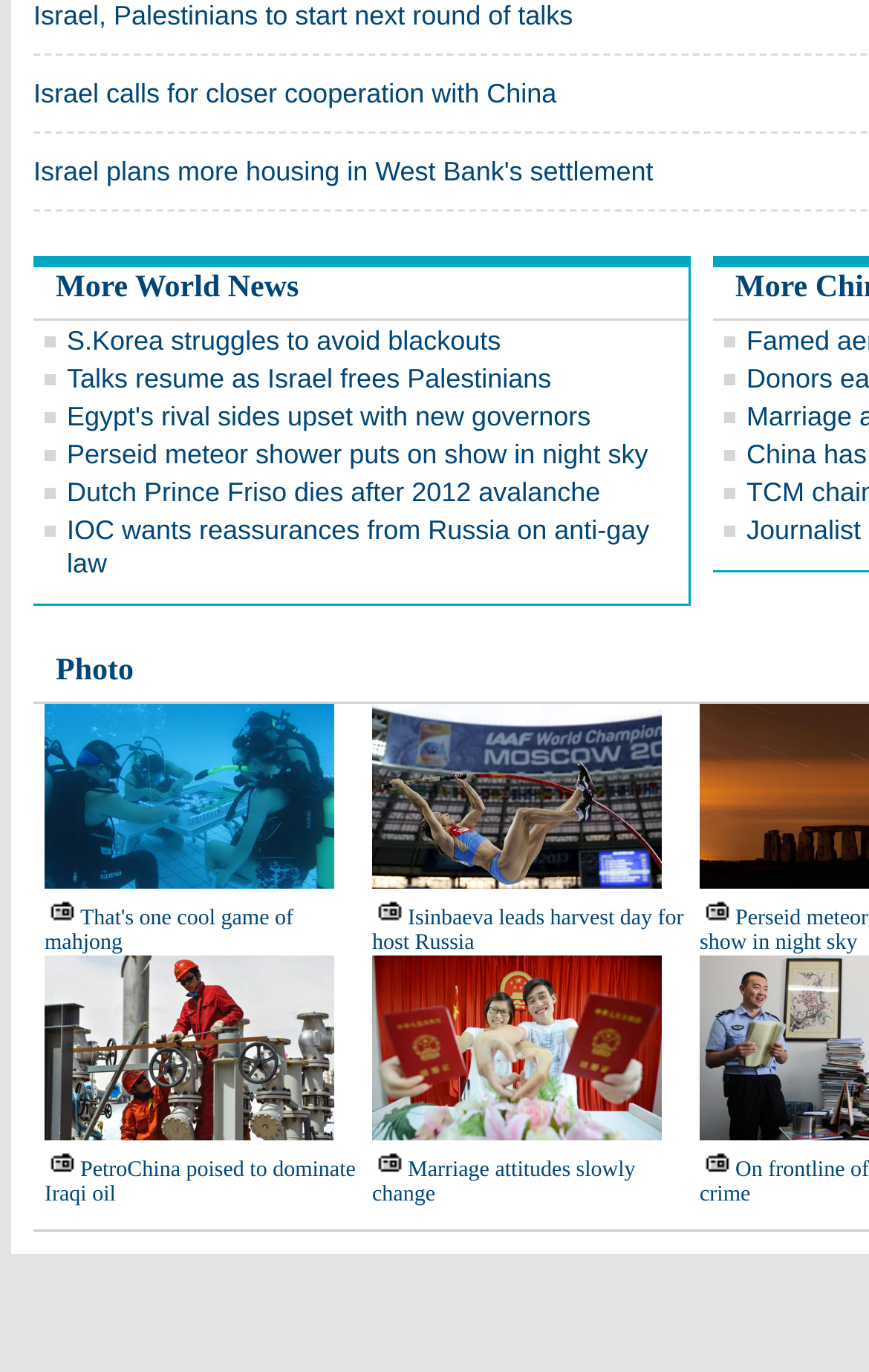Identify the bounding box of the HTML element described as: "parent_node: Marriage attitudes slowly change".

[0.428, 0.697, 0.787, 0.831]